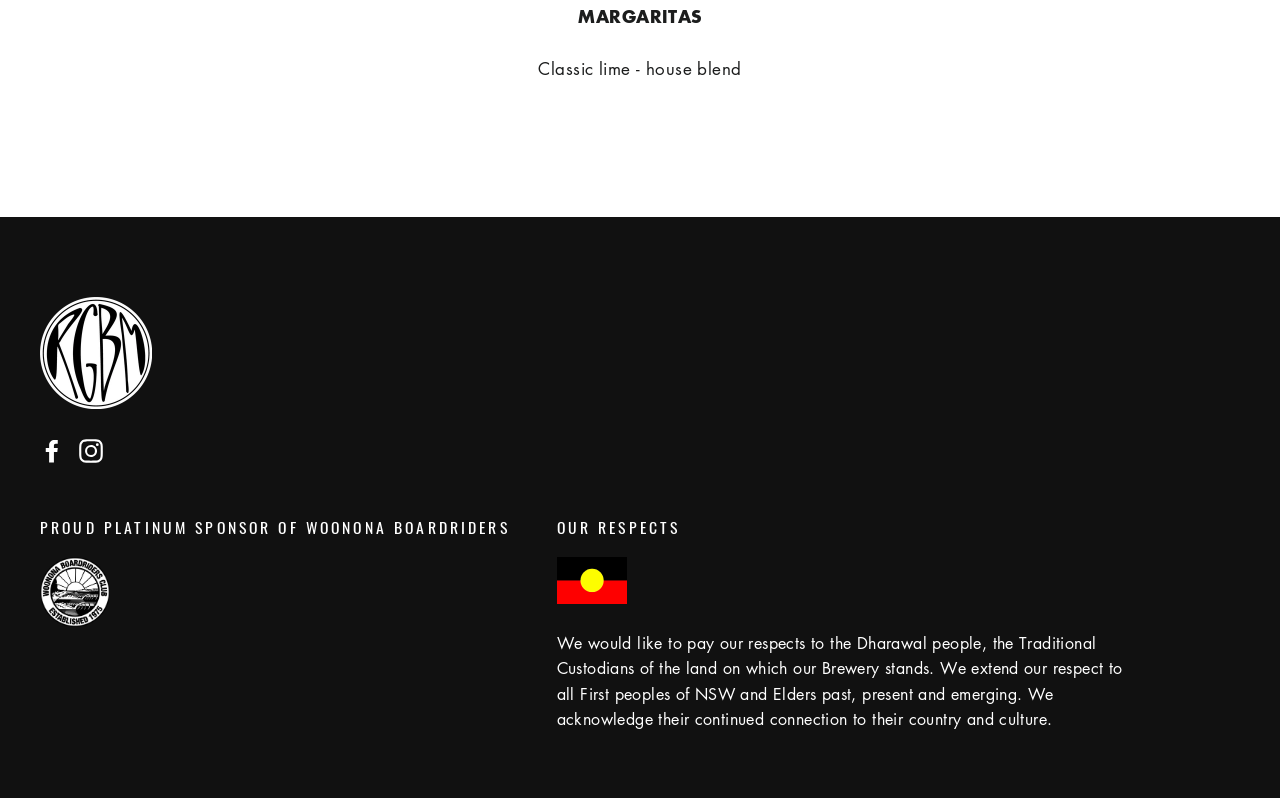Analyze the image and answer the question with as much detail as possible: 
How many social media links are there?

There are two social media links, one for Facebook and one for Instagram, which can be found in the link elements with the texts 'Facebook' and 'Instagram' respectively.